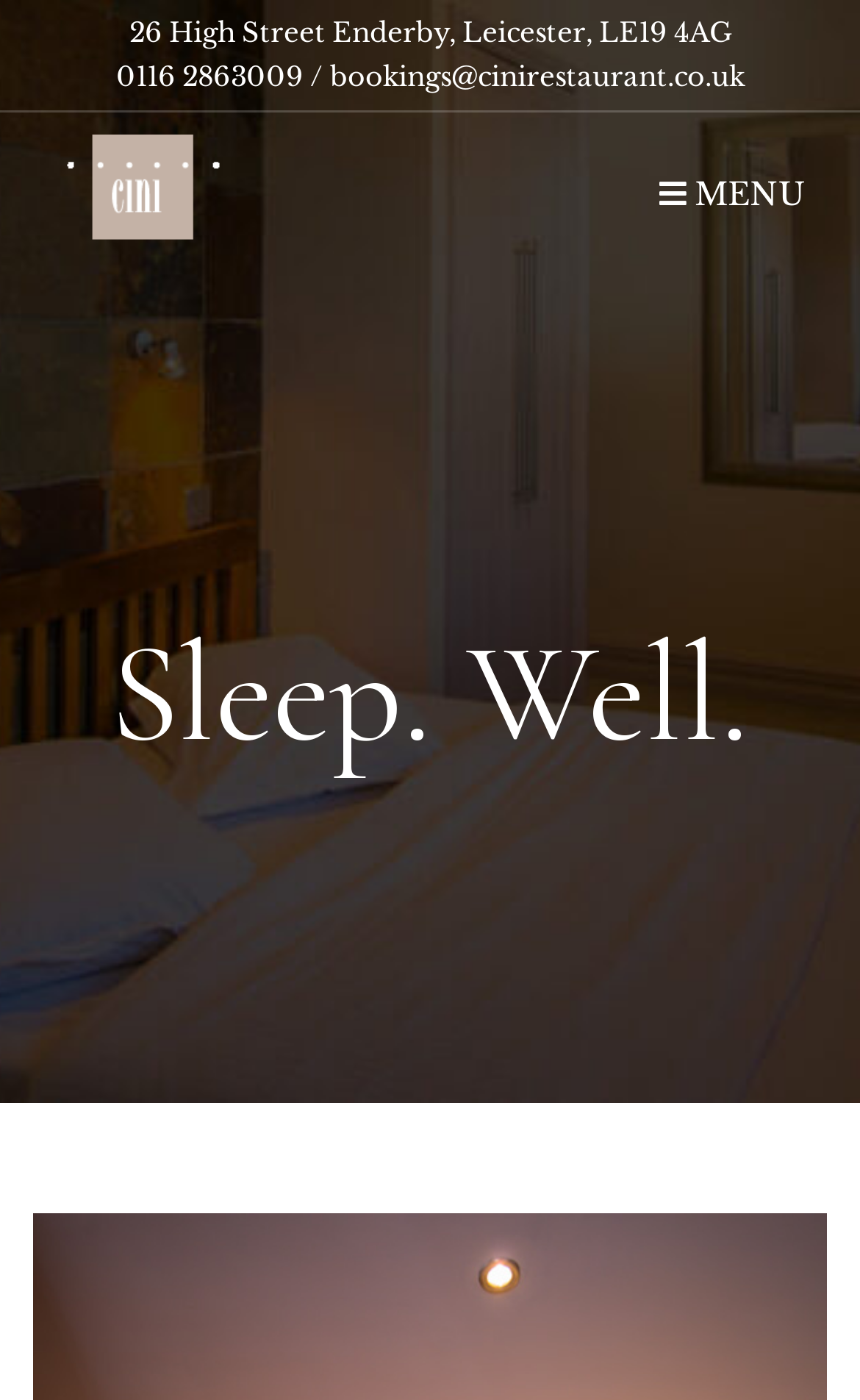Please provide the bounding box coordinate of the region that matches the element description: alt="Cini Restaurant & Hotel". Coordinates should be in the format (top-left x, top-left y, bottom-right x, bottom-right y) and all values should be between 0 and 1.

[0.064, 0.096, 0.262, 0.182]